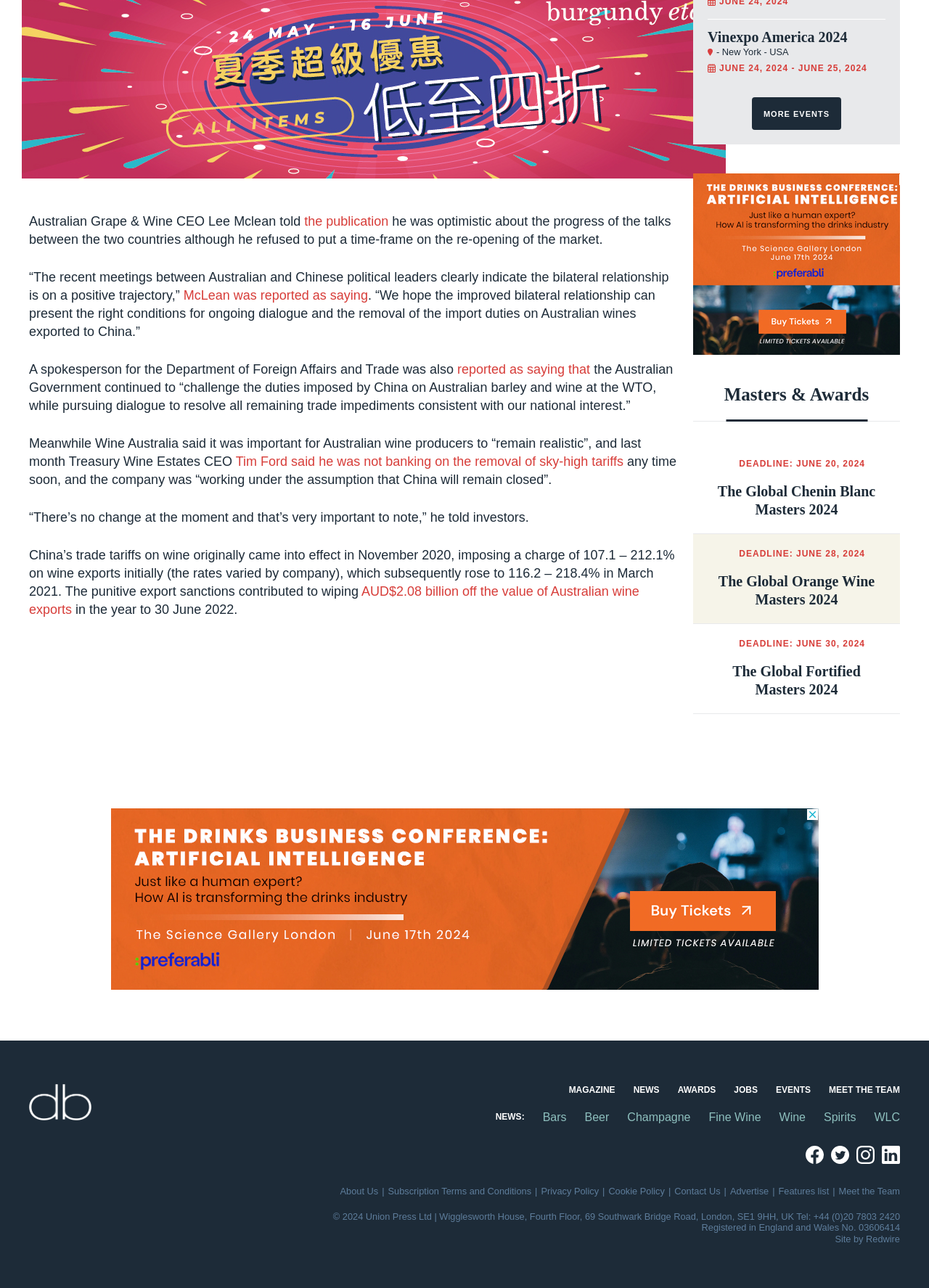Find the bounding box coordinates of the element to click in order to complete this instruction: "Share on Facebook". The bounding box coordinates must be four float numbers between 0 and 1, denoted as [left, top, right, bottom].

None